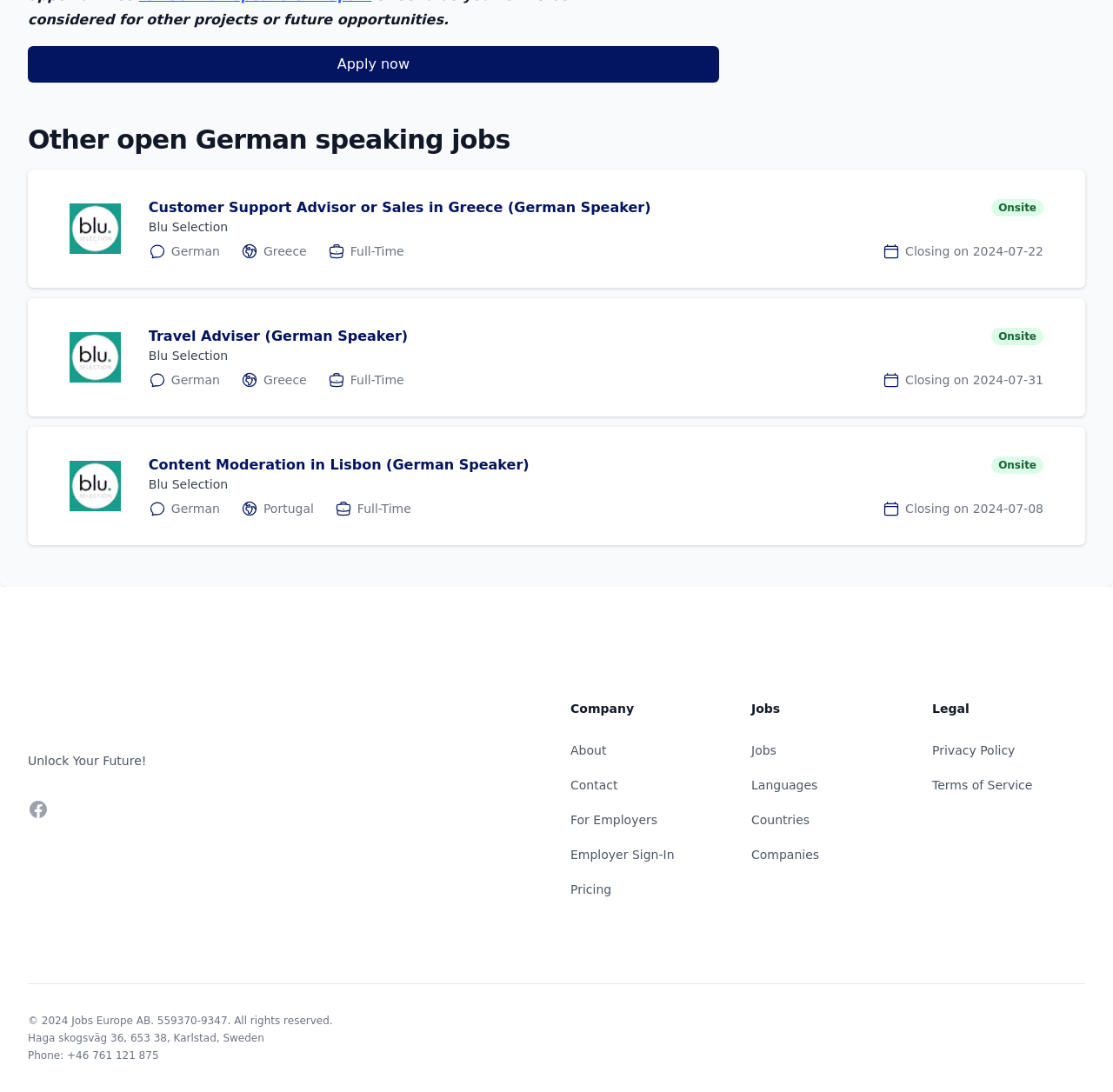Please identify the bounding box coordinates of the area I need to click to accomplish the following instruction: "Apply for a job".

[0.025, 0.042, 0.646, 0.076]